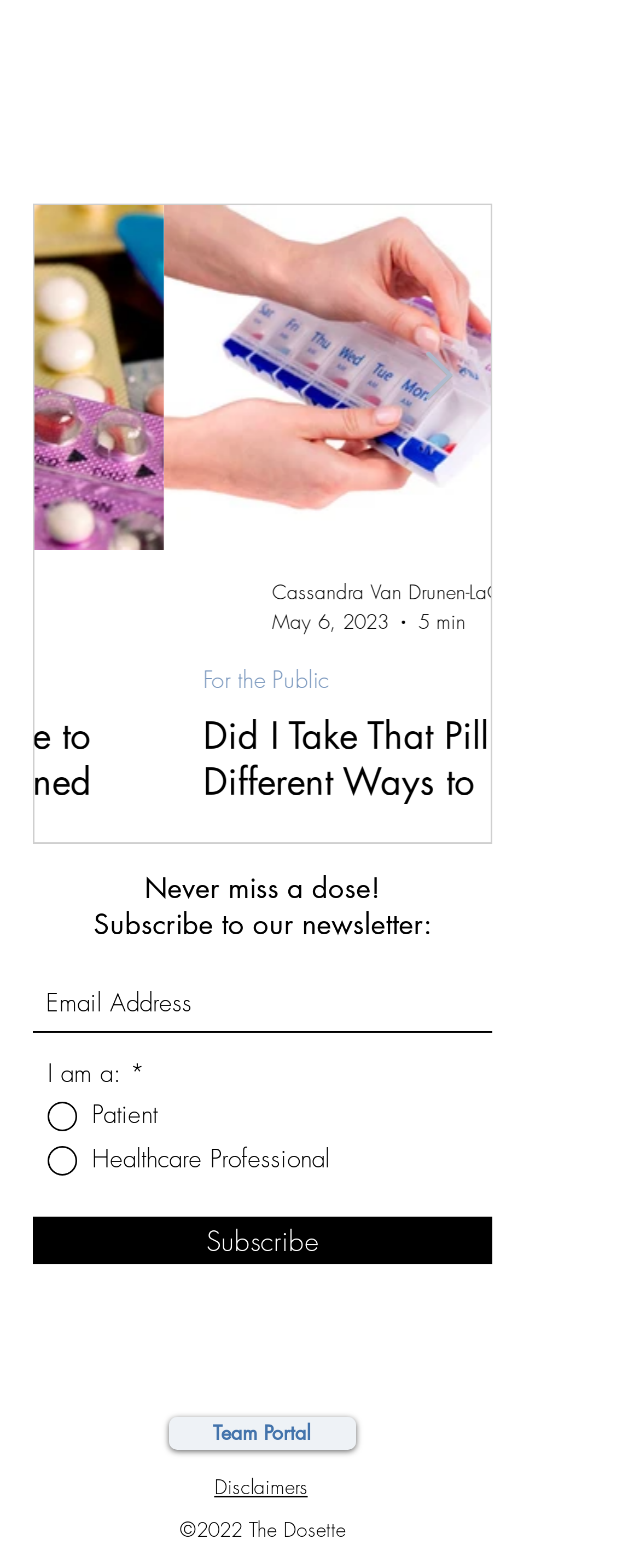How many social media links are there?
Please provide a comprehensive answer based on the information in the image.

In the social bar list, there are two link elements, one for Facebook and one for Instagram, which indicates that there are two social media links.